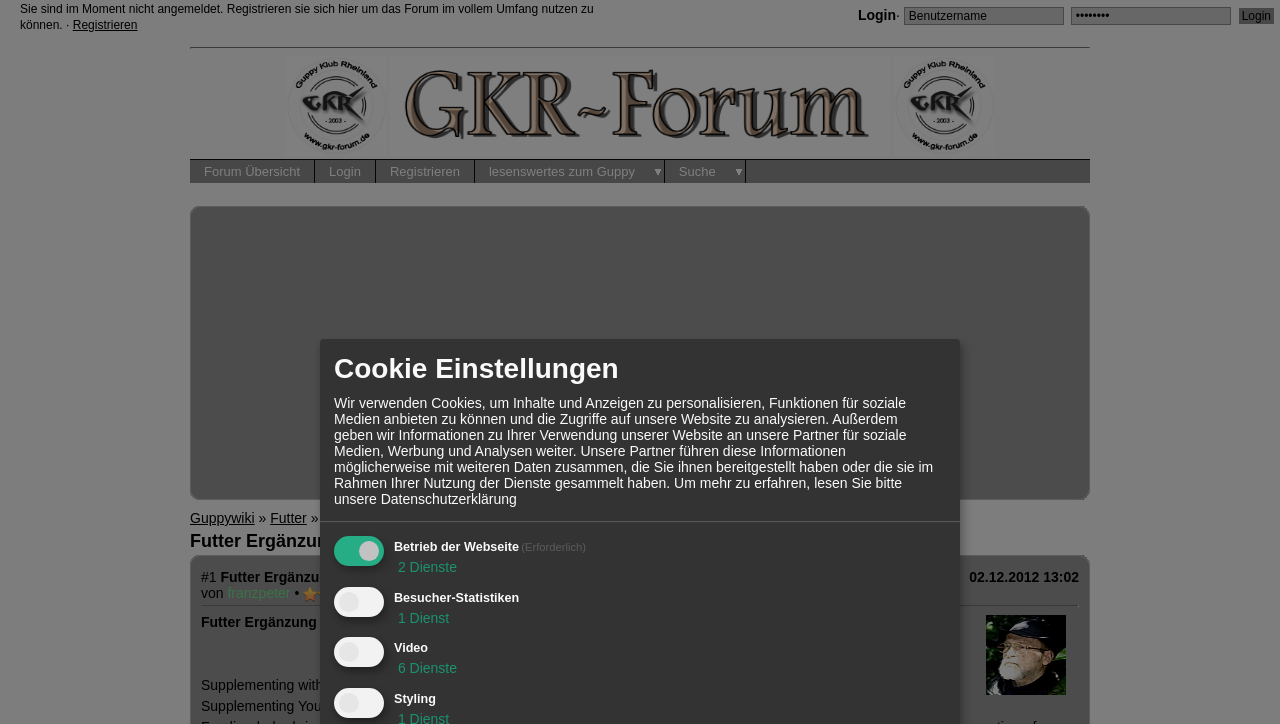Specify the bounding box coordinates of the element's area that should be clicked to execute the given instruction: "log in". The coordinates should be four float numbers between 0 and 1, i.e., [left, top, right, bottom].

[0.967, 0.01, 0.996, 0.035]